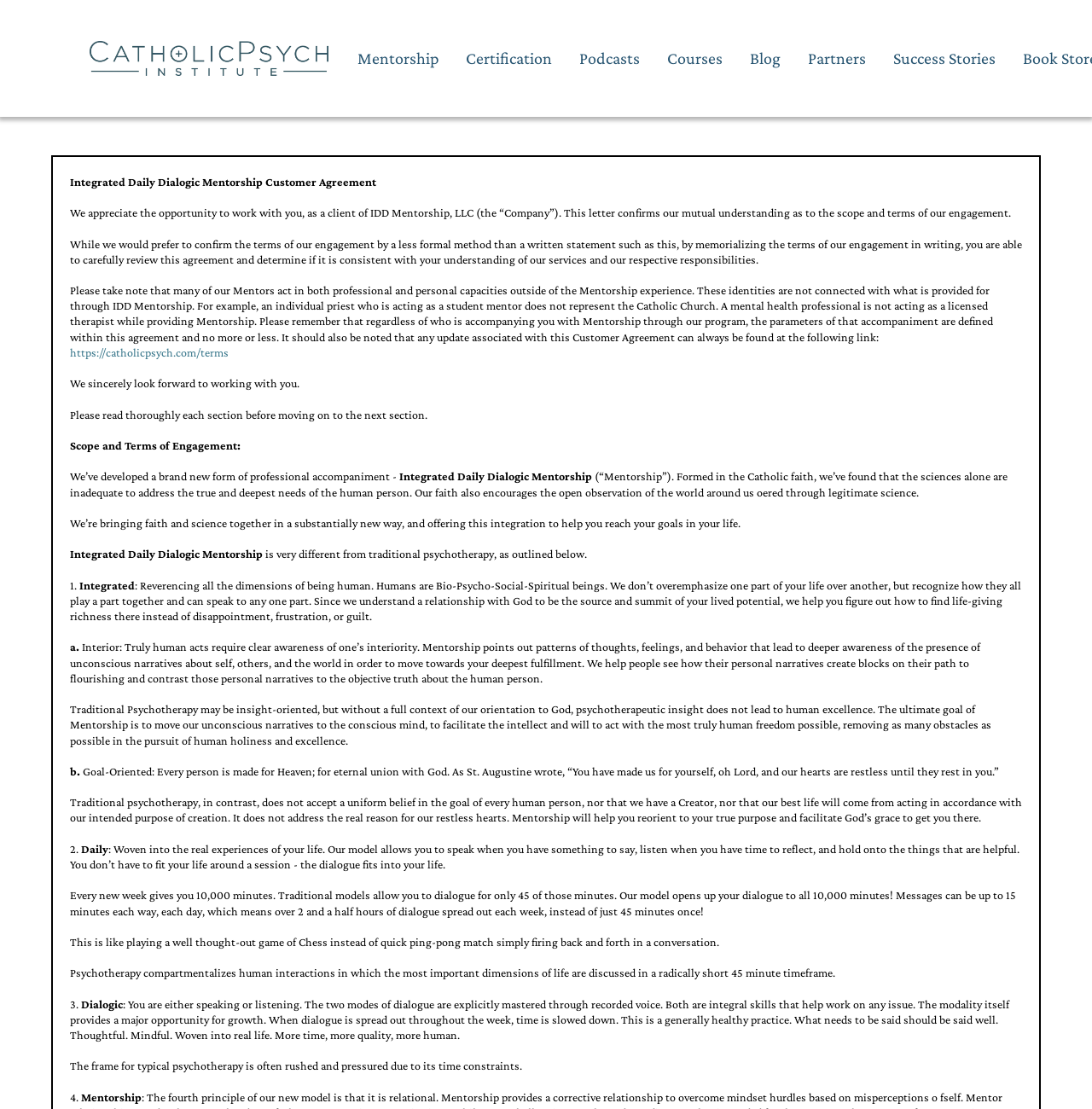Provide your answer in a single word or phrase: 
What is the goal of the Mentorship program?

Eternal union with God